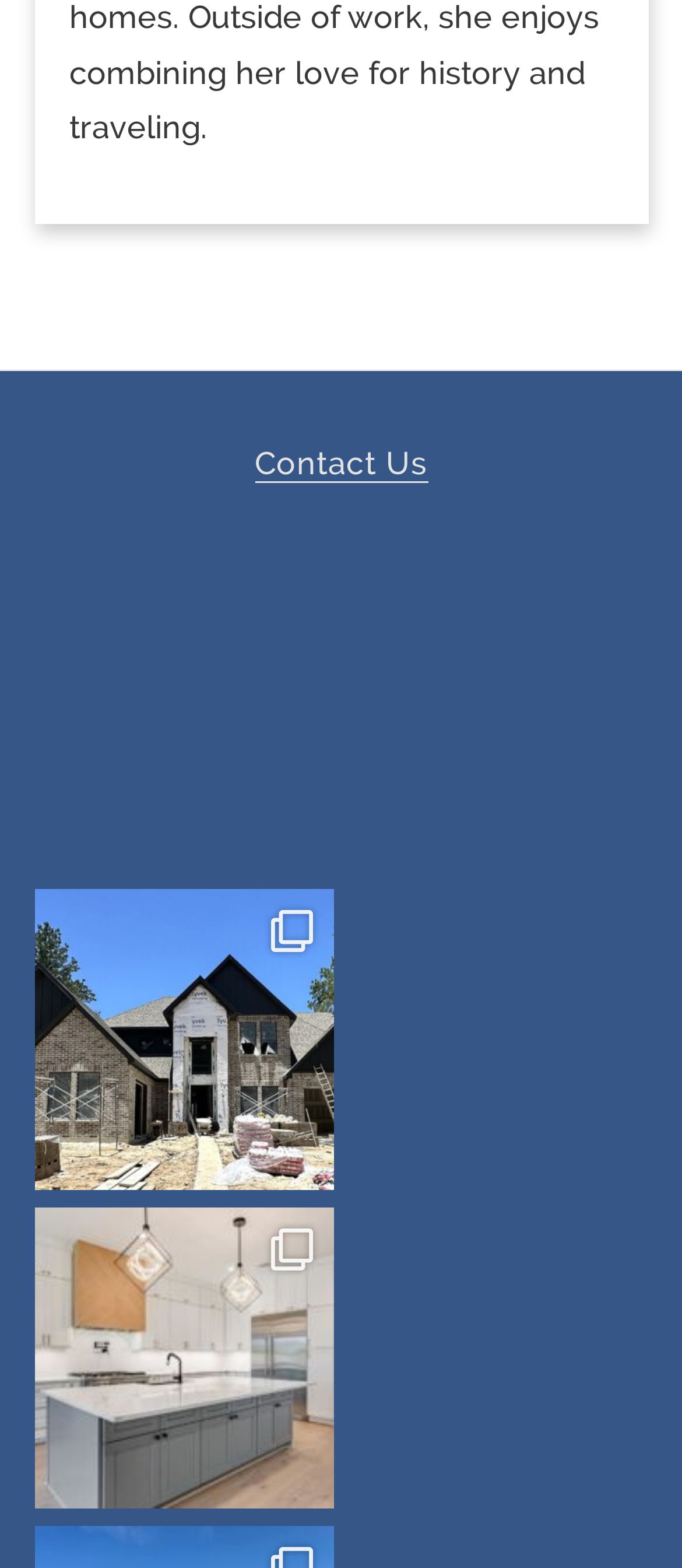Show the bounding box coordinates for the HTML element as described: "parent_node: Contact Us".

[0.453, 0.363, 0.547, 0.389]